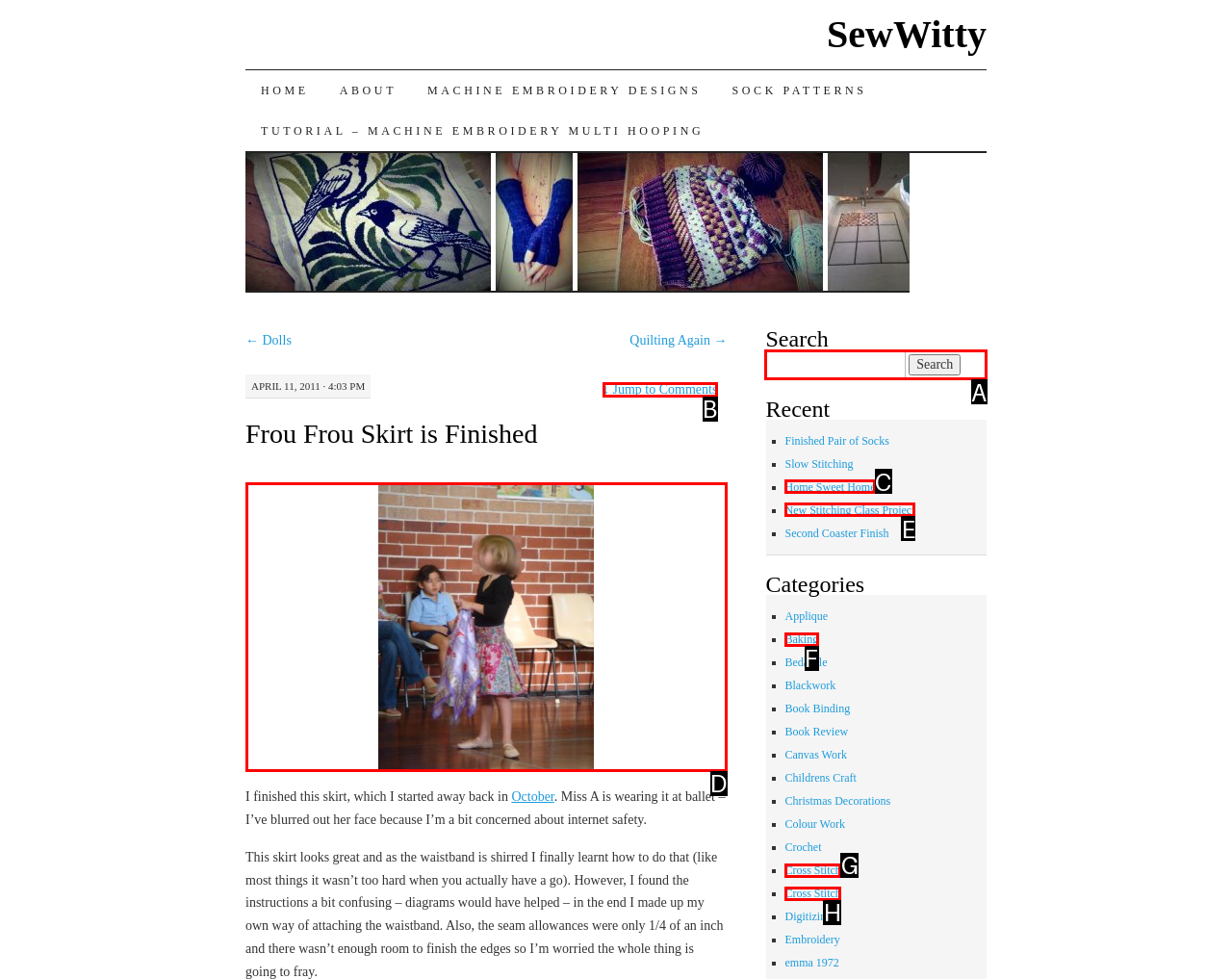Find the appropriate UI element to complete the task: Search for something. Indicate your choice by providing the letter of the element.

A